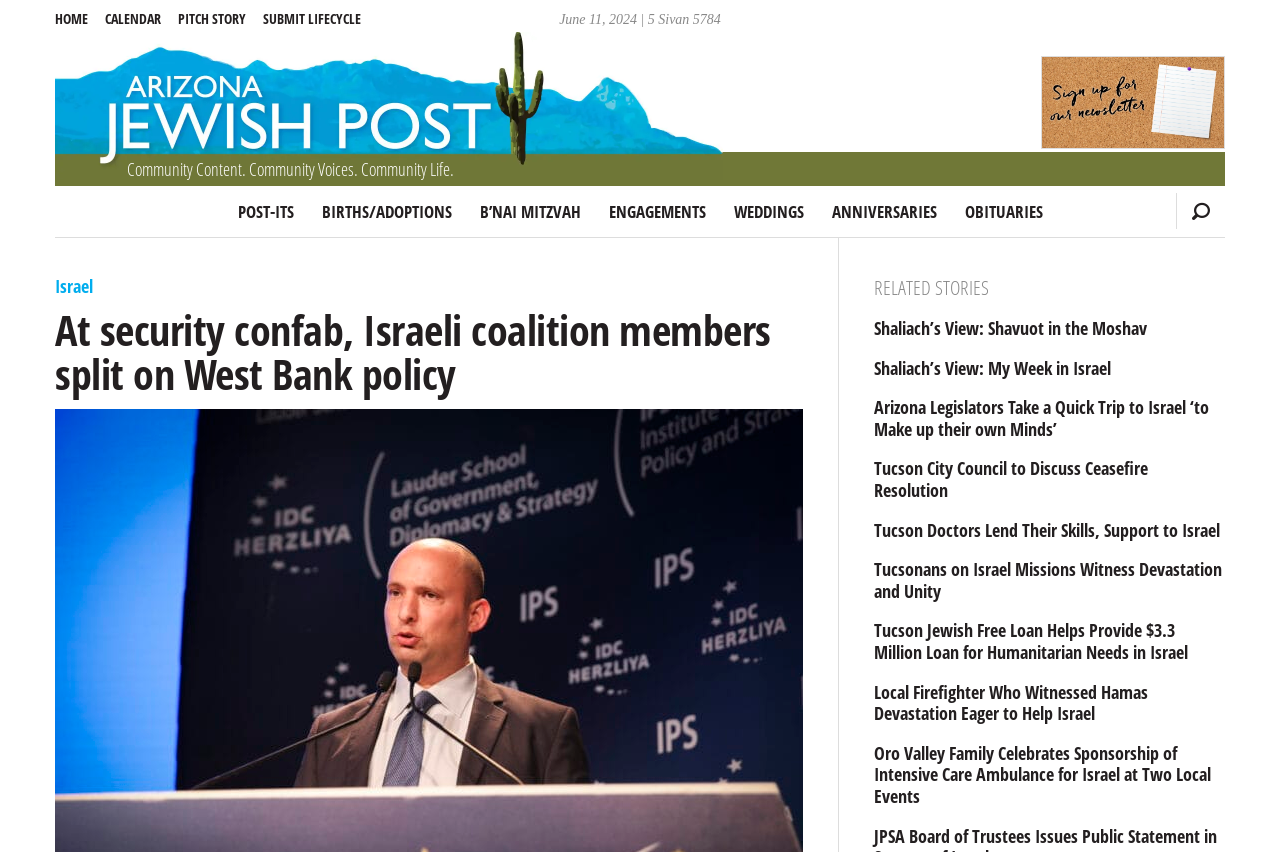Answer the following in one word or a short phrase: 
How many lifecycle links are there?

7